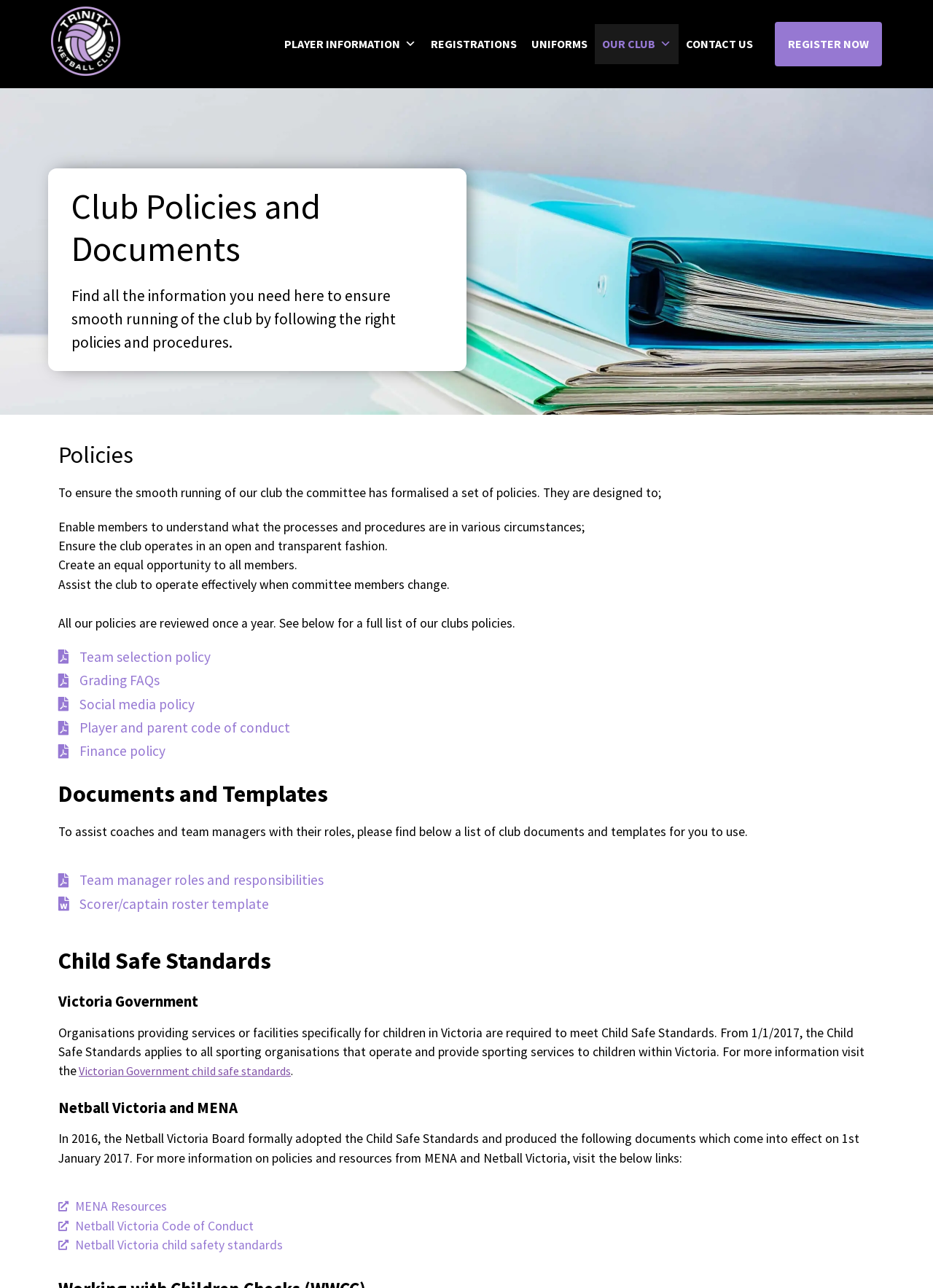Please identify the bounding box coordinates for the region that you need to click to follow this instruction: "Read the post about Fitness Zone".

None